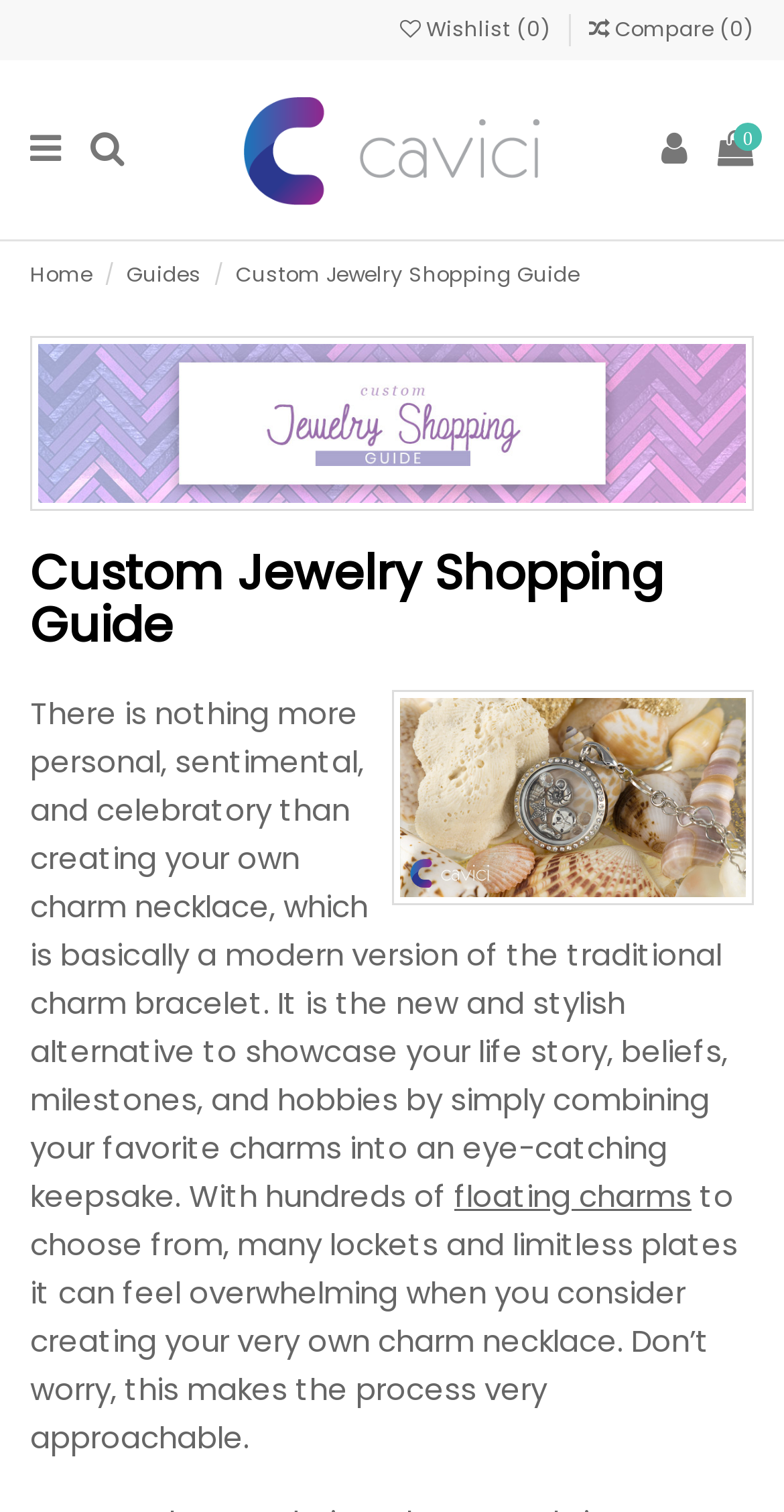Provide a thorough and detailed response to the question by examining the image: 
How many links are in the top navigation bar?

The top navigation bar contains links to 'Wishlist', 'Compare', 'Cavici', 'Home', and 'Guides', which totals 5 links.